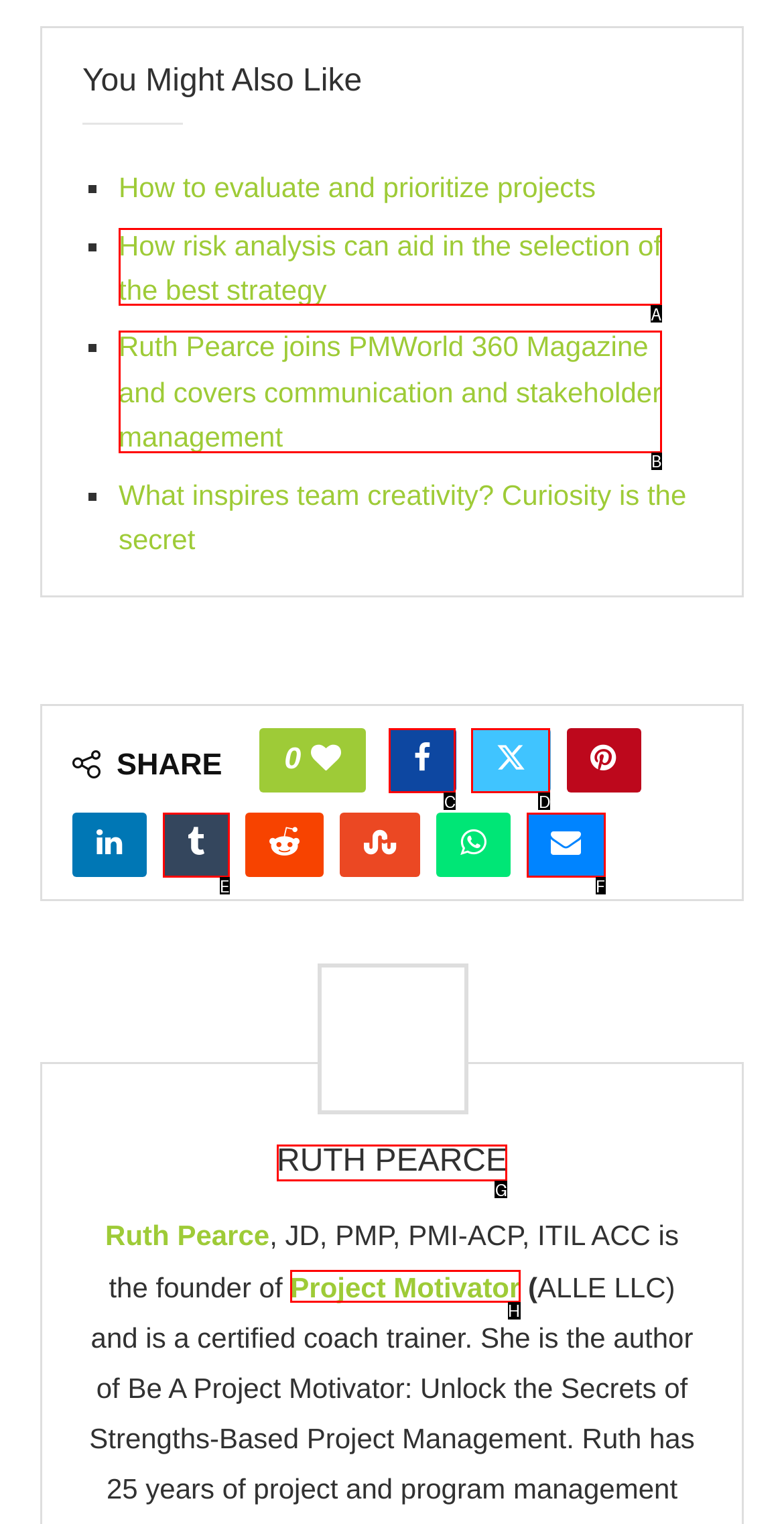Point out the specific HTML element to click to complete this task: Read Ruth Pearce's profile Reply with the letter of the chosen option.

G